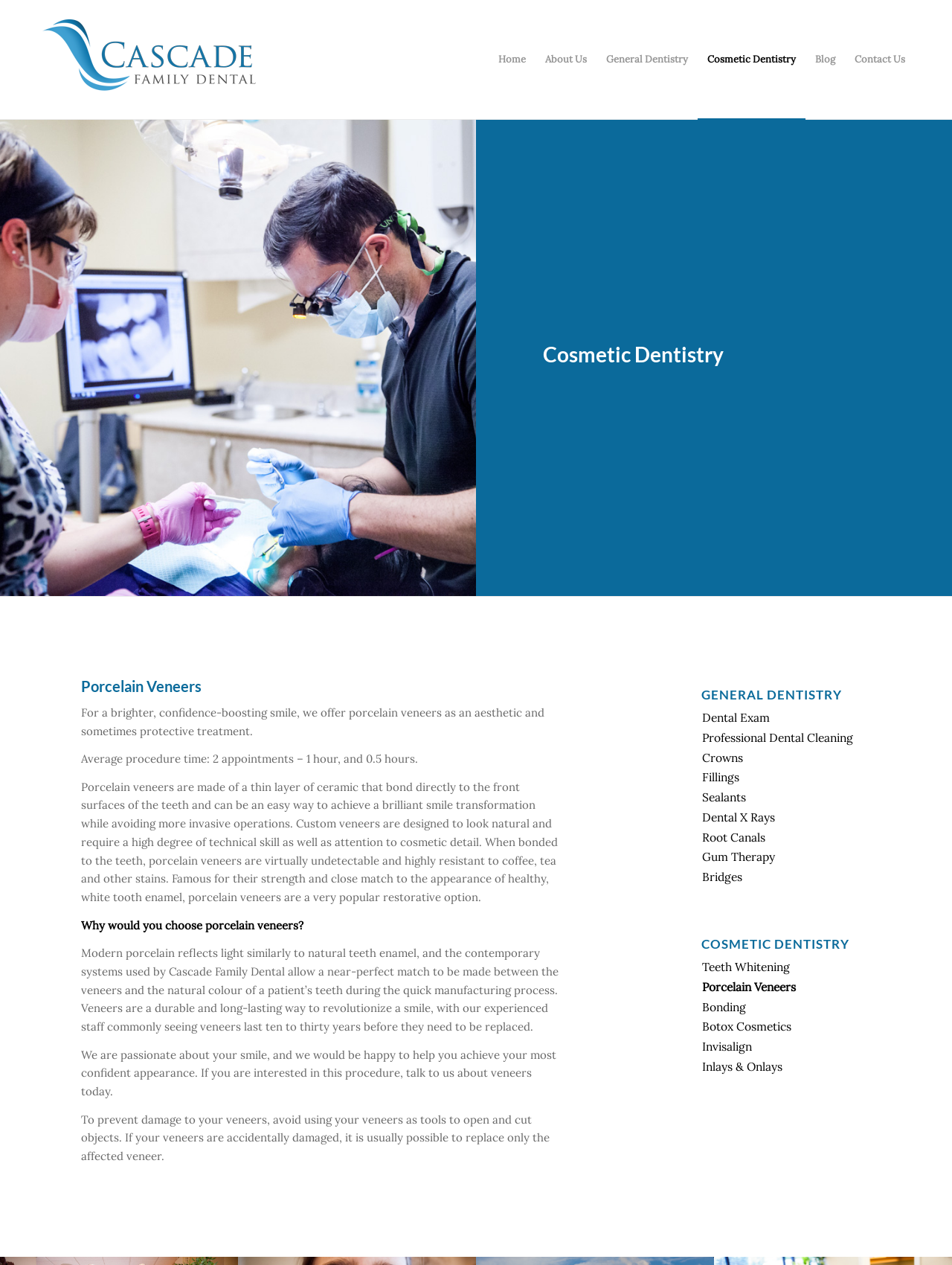Determine the bounding box coordinates of the region I should click to achieve the following instruction: "View the Porcelain Veneers page". Ensure the bounding box coordinates are four float numbers between 0 and 1, i.e., [left, top, right, bottom].

[0.737, 0.772, 0.915, 0.788]